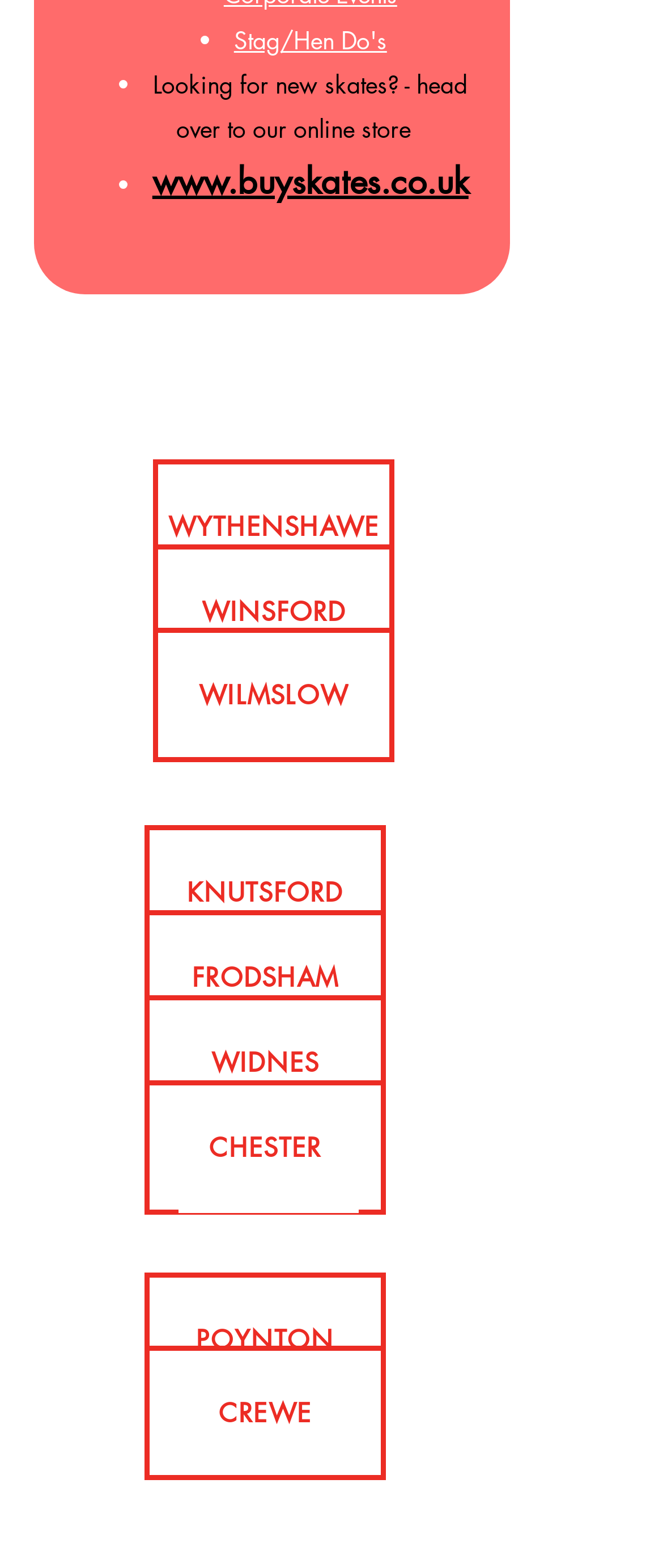Find the UI element described as: "Stag/Hen Do's" and predict its bounding box coordinates. Ensure the coordinates are four float numbers between 0 and 1, [left, top, right, bottom].

[0.353, 0.015, 0.584, 0.035]